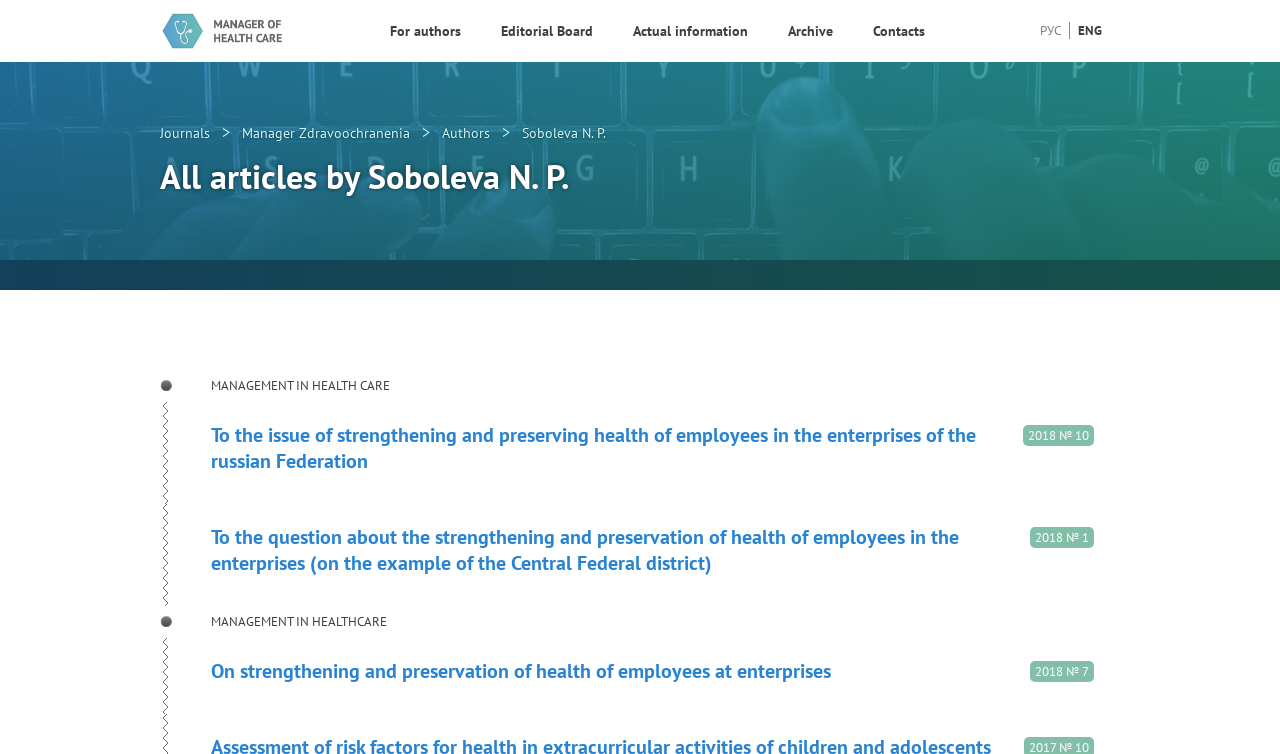Determine the bounding box coordinates of the section I need to click to execute the following instruction: "Switch to English version". Provide the coordinates as four float numbers between 0 and 1, i.e., [left, top, right, bottom].

[0.842, 0.029, 0.861, 0.052]